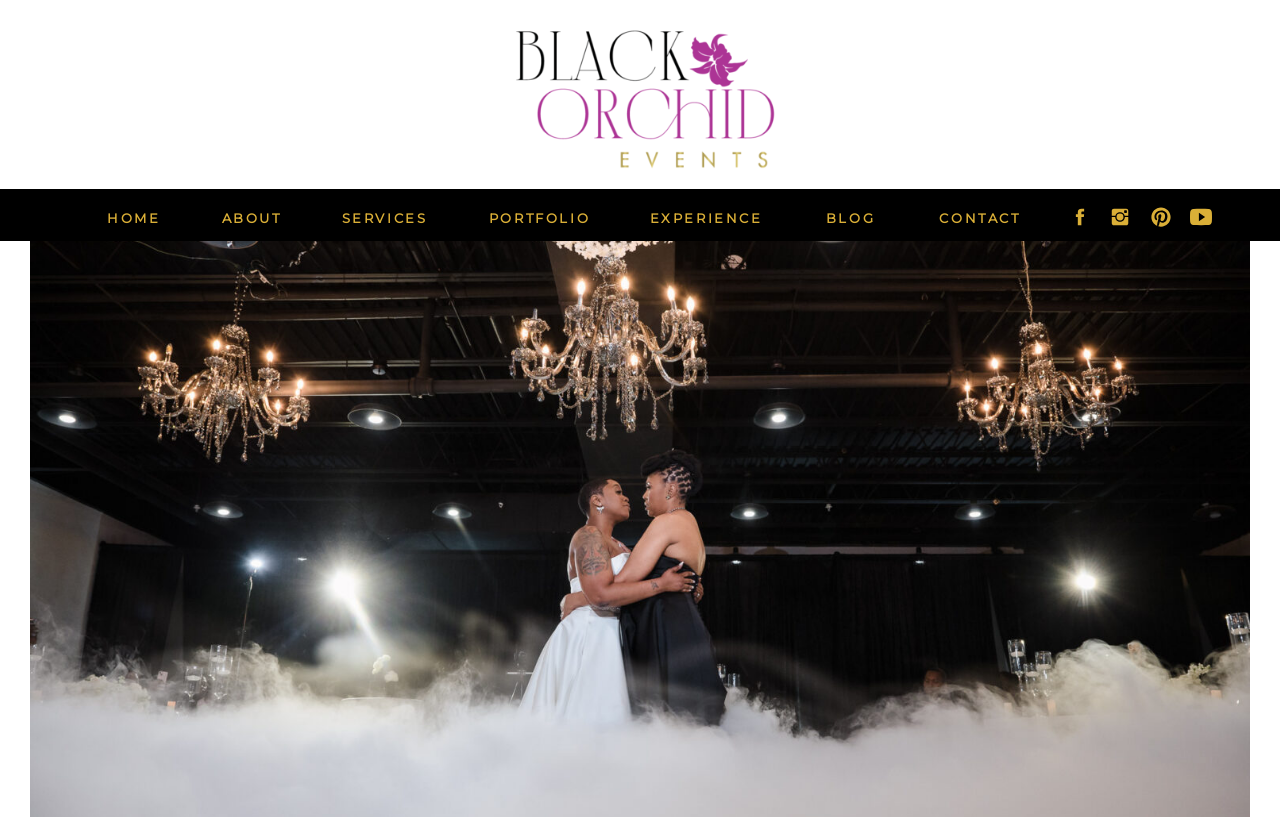Please answer the following question using a single word or phrase: 
What is the main image on the webpage about?

Luxury night in Baltimore